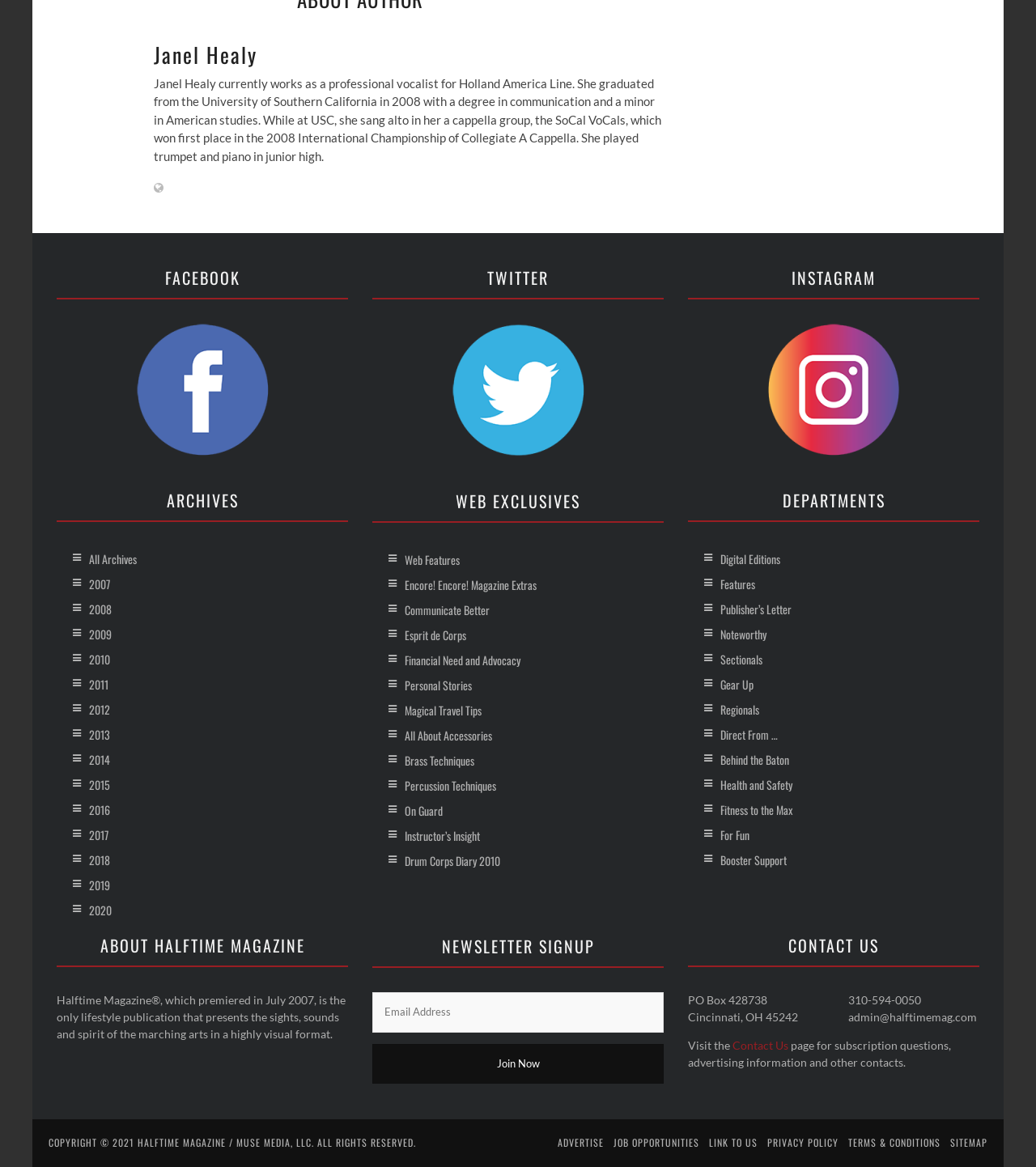Locate the bounding box coordinates of the area that needs to be clicked to fulfill the following instruction: "Contact us through email". The coordinates should be in the format of four float numbers between 0 and 1, namely [left, top, right, bottom].

[0.819, 0.866, 0.943, 0.878]